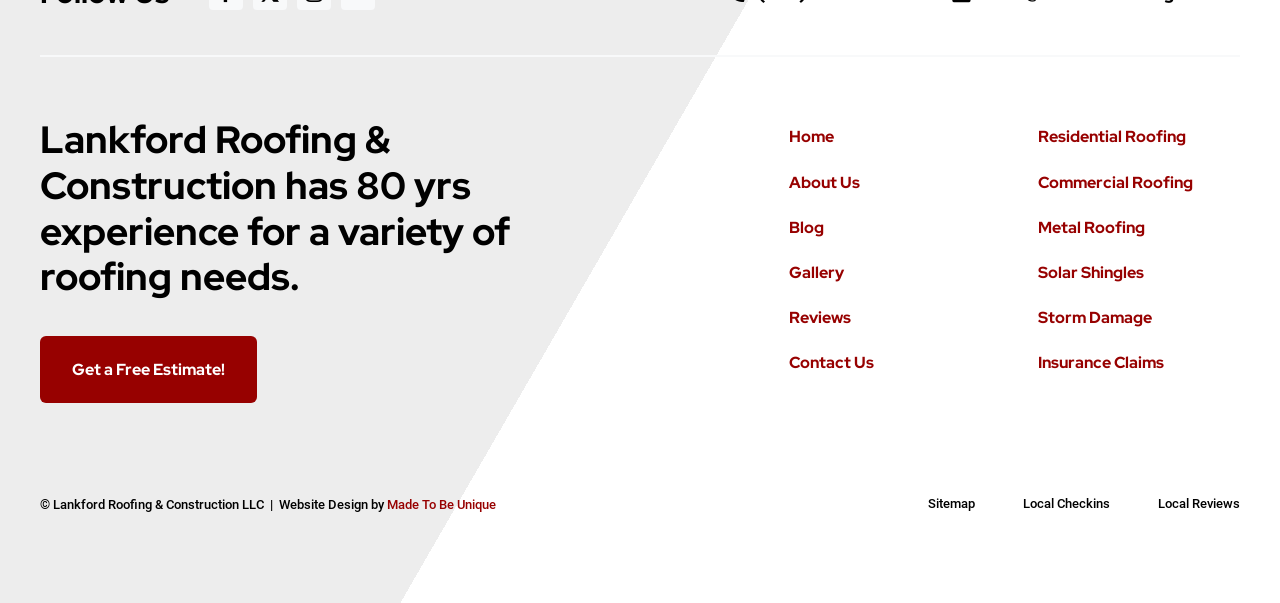Determine the bounding box coordinates of the clickable element to complete this instruction: "Learn about residential roofing services". Provide the coordinates in the format of four float numbers between 0 and 1, [left, top, right, bottom].

[0.811, 0.205, 0.969, 0.253]